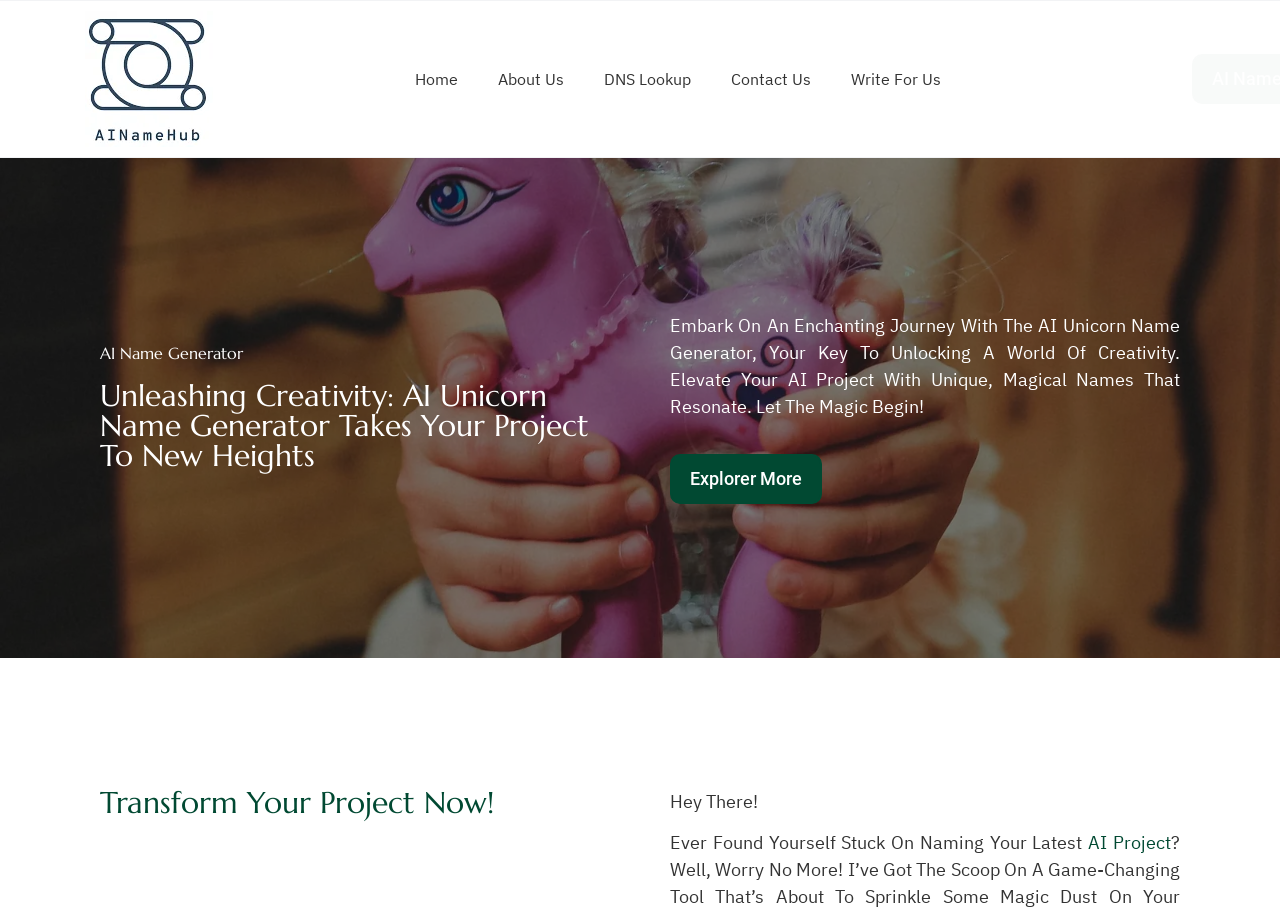Provide a thorough description of the webpage you see.

The webpage is about the AI Unicorn Name Generator, a tool that helps users create unique and magical names for their AI projects. At the top left corner, there is a download link with an accompanying image. Below this, there is a navigation menu with links to "Home", "About Us", "DNS Lookup", "Contact Us", and "Write For Us". 

On the right side of the navigation menu, there is a prominent link to "AI Name Generators". Below this link, there are three headings that introduce the AI Unicorn Name Generator, highlighting its ability to unleash creativity and elevate AI projects. 

A paragraph of text follows, describing the benefits of using the AI Unicorn Name Generator, including unlocking a world of creativity and finding unique, magical names that resonate. There is a call-to-action link "Explorer More" below this text. 

Further down, there is another heading that encourages users to transform their projects now. A brief message follows, addressing the user and asking if they have ever struggled to find a name for their latest AI project. The text includes a link to "AI Project" at the end.